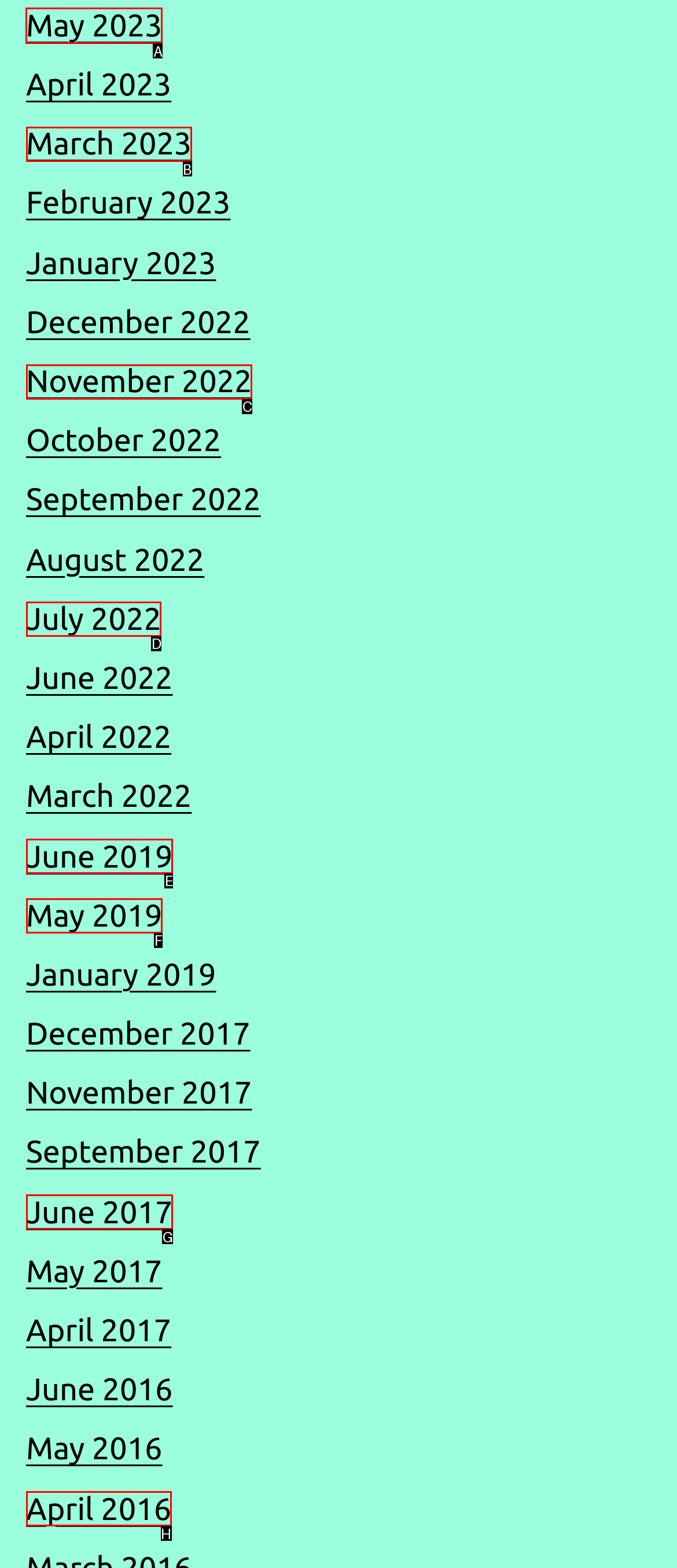Tell me which one HTML element I should click to complete the following task: view May 2023 Answer with the option's letter from the given choices directly.

A